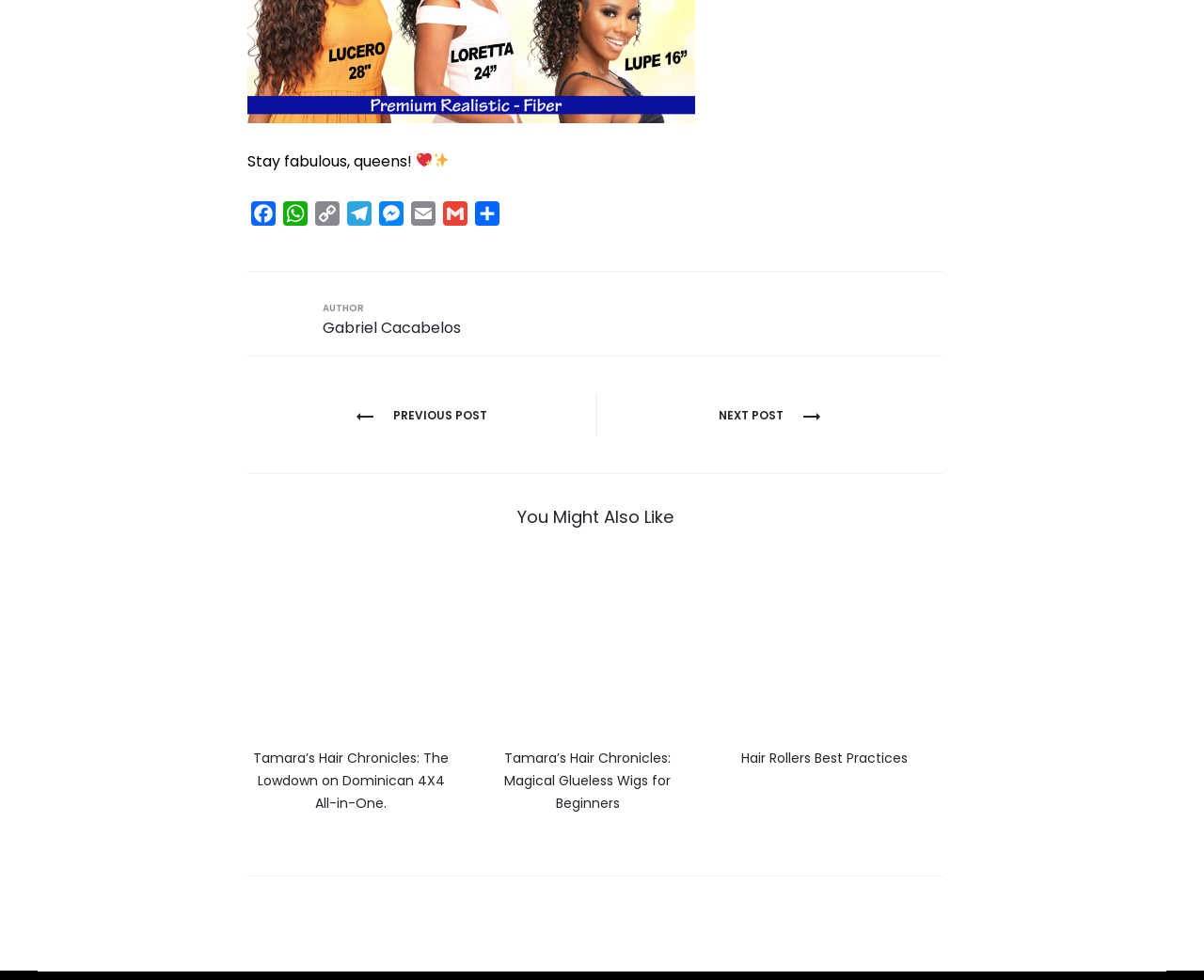From the details in the image, provide a thorough response to the question: What is the topic of the webpage?

The topic of the webpage can be inferred from the headings and links on the page, which mention hair-related topics such as 'Tamara’s Hair Chronicles', 'Dominican 4X4 All-in-One', 'Hair Rollers Best Practices', and others.